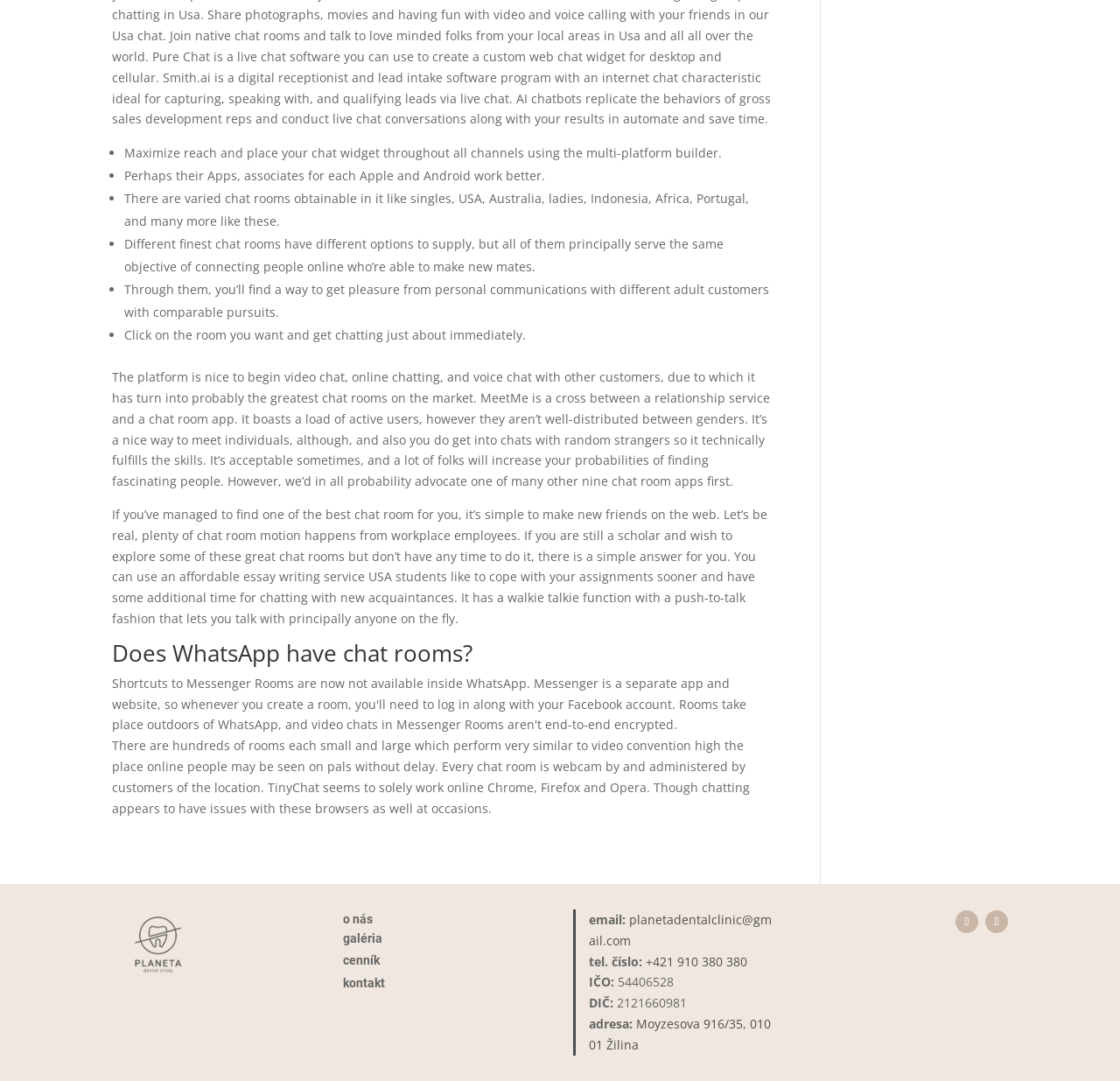Answer in one word or a short phrase: 
What is the function of the walkie talkie feature?

push-to-talk style